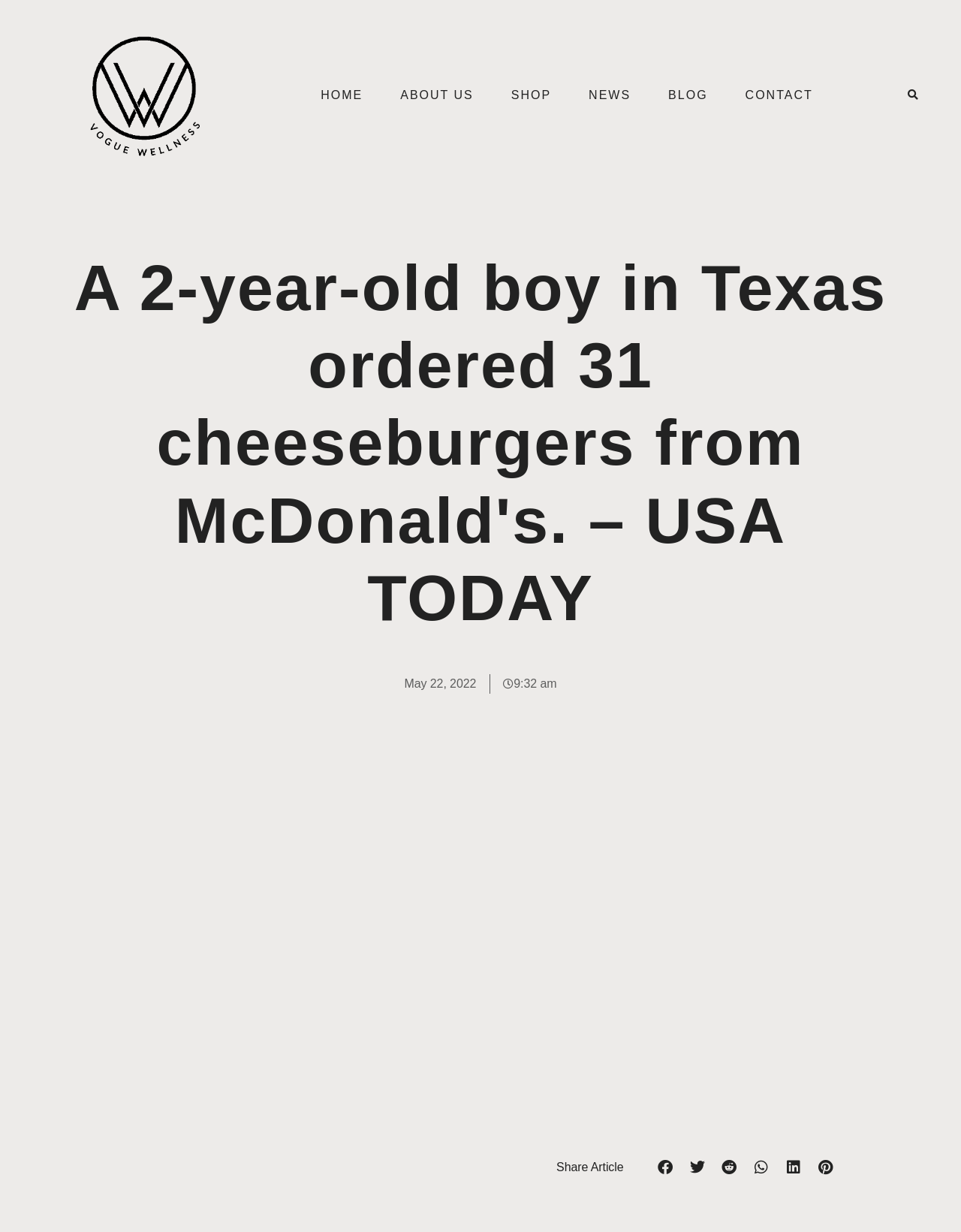What is the time of the article?
Give a one-word or short-phrase answer derived from the screenshot.

9:32 am